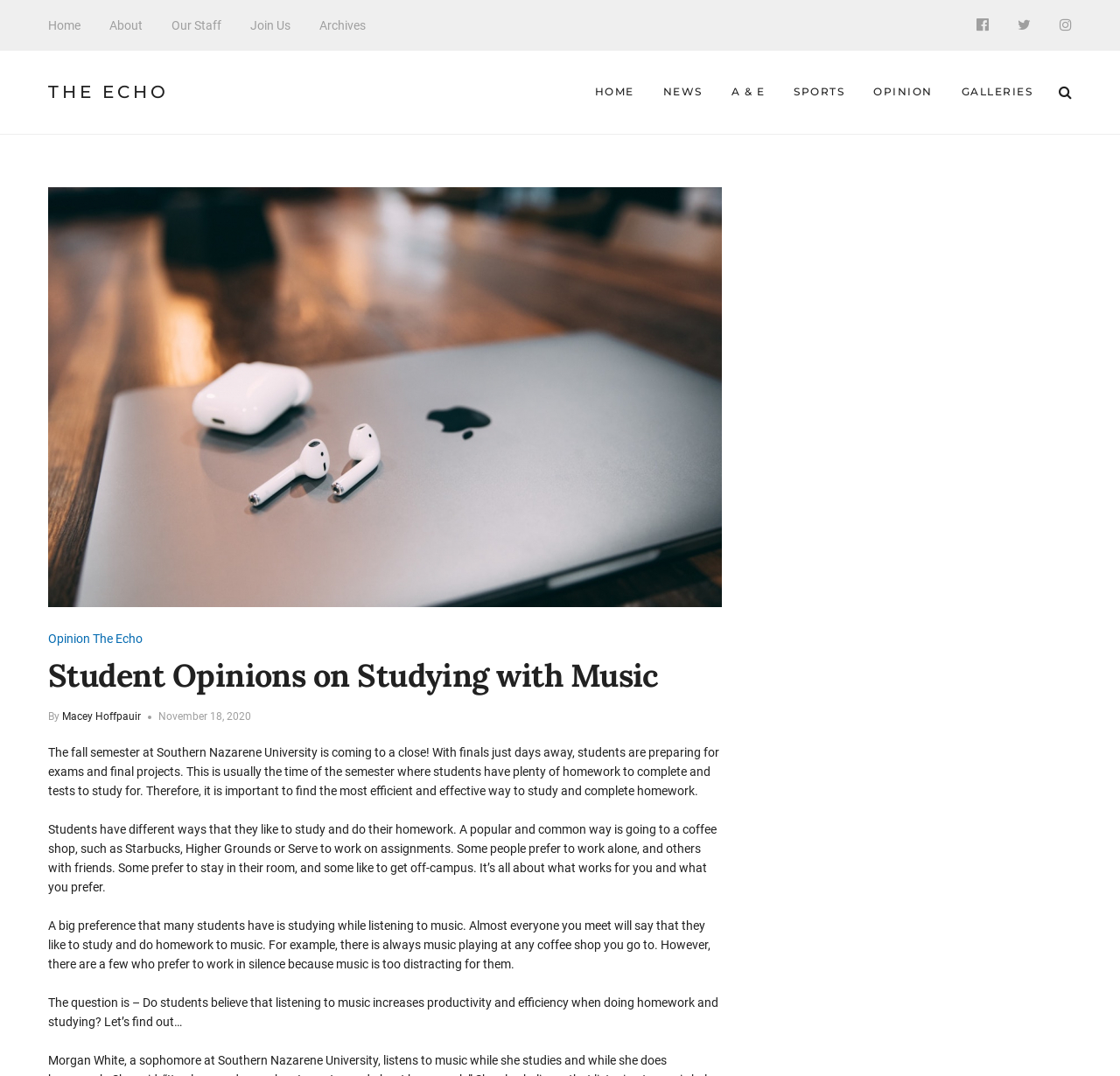Please indicate the bounding box coordinates for the clickable area to complete the following task: "Click on the Archives link". The coordinates should be specified as four float numbers between 0 and 1, i.e., [left, top, right, bottom].

[0.285, 0.015, 0.327, 0.033]